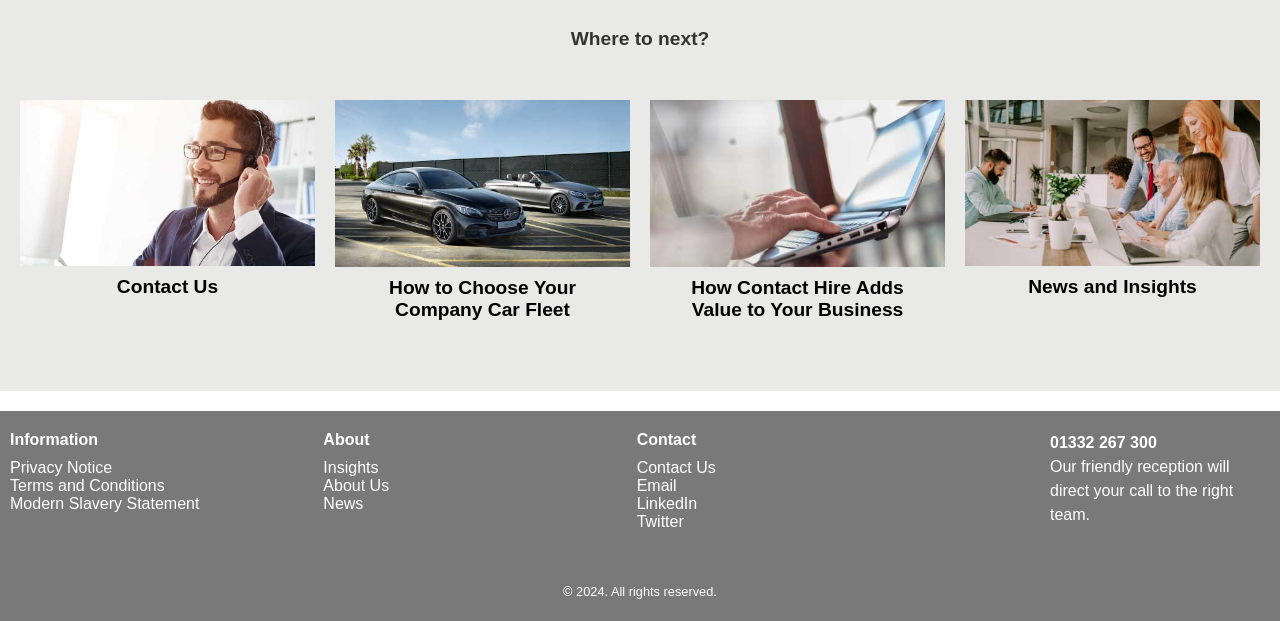What type of content is available in the 'News and Insights' section?
Please respond to the question with a detailed and thorough explanation.

The 'News and Insights' section likely contains news articles and insights related to company car fleet management, as it is a common practice for companies to publish news and articles on their websites to inform and engage their audience.